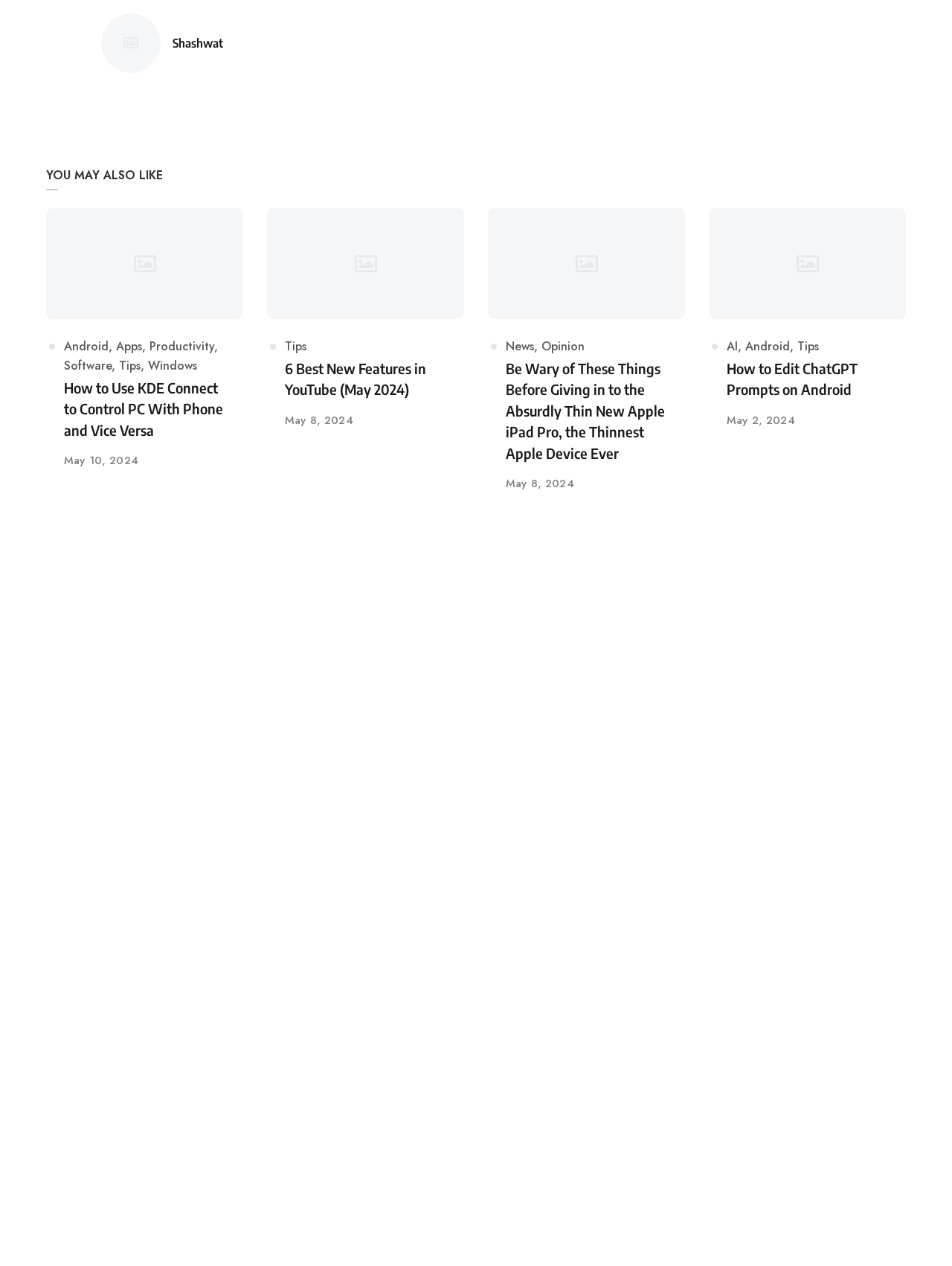Please identify the bounding box coordinates of the area that needs to be clicked to fulfill the following instruction: "Click on the 'Be Wary of These Things Before Giving in to the Absurdly Thin New Apple iPad Pro, the Thinnest Apple Device Ever' article."

[0.531, 0.283, 0.701, 0.366]